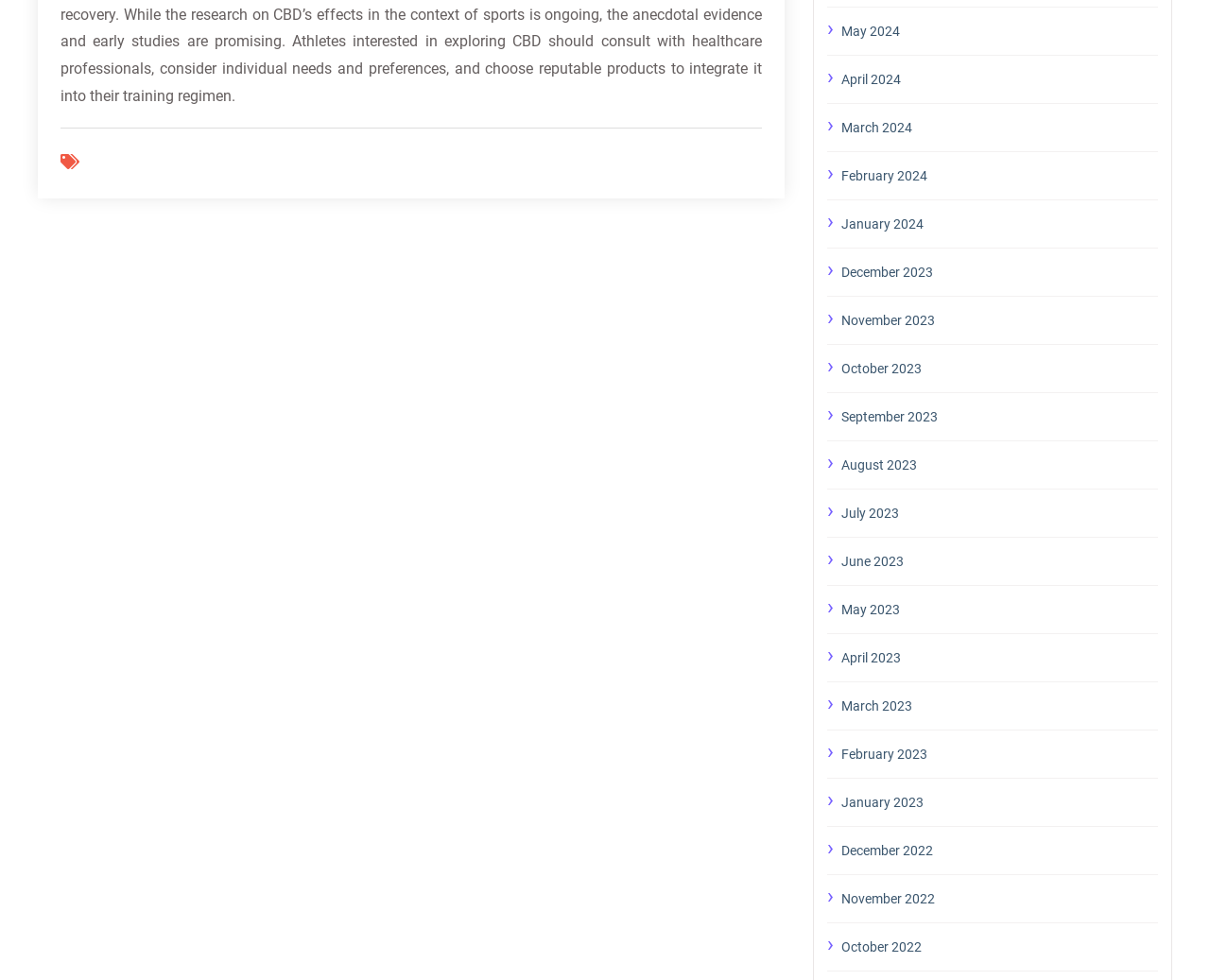Locate the bounding box coordinates of the element's region that should be clicked to carry out the following instruction: "go to April 2023". The coordinates need to be four float numbers between 0 and 1, i.e., [left, top, right, bottom].

[0.695, 0.658, 0.957, 0.684]